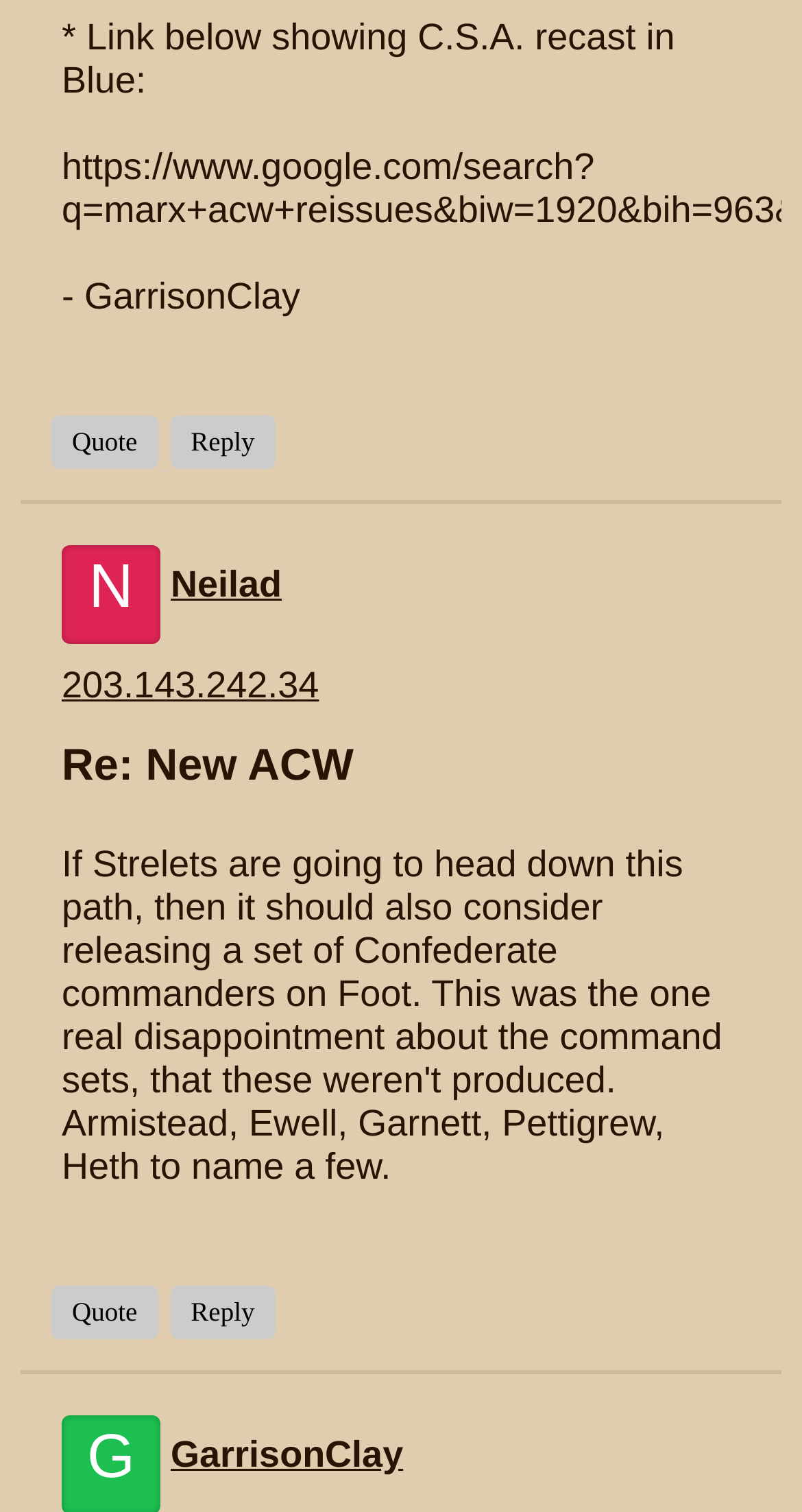What is the text of the first static text element?
Using the image, give a concise answer in the form of a single word or short phrase.

* Link below showing C.S.A. recast in Blue: